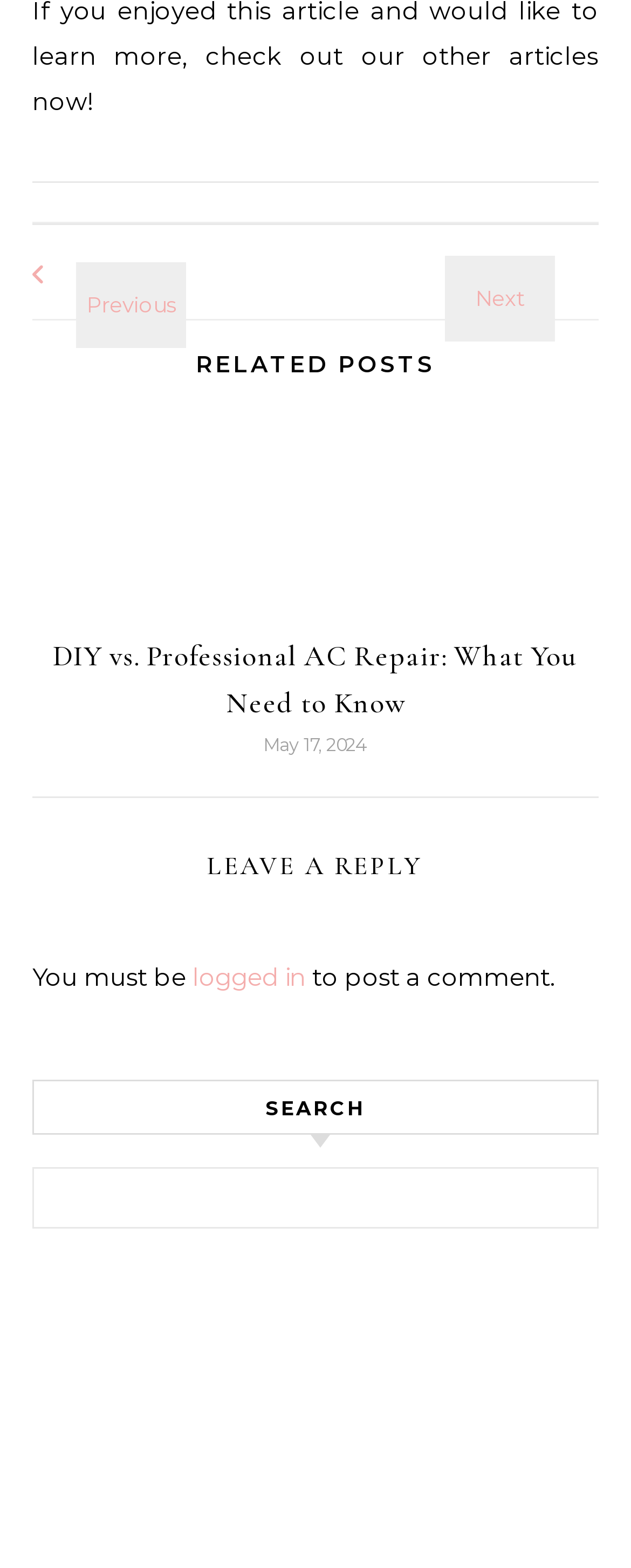What is the title of the first related post?
Look at the image and answer with only one word or phrase.

DIY vs. Professional AC Repair